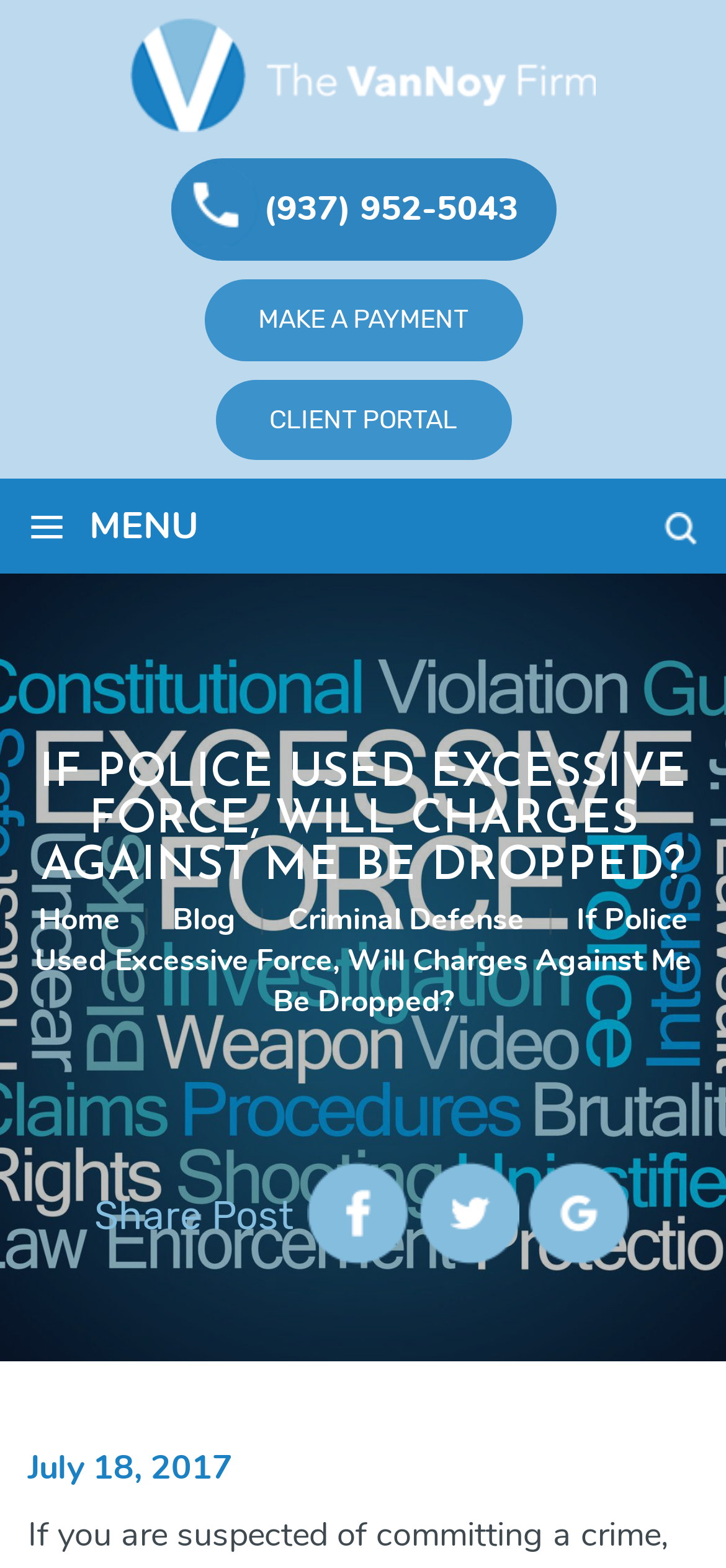How many social media platforms are available for sharing?
Give a thorough and detailed response to the question.

The webpage provides options to share the content on three social media platforms, which are Facebook, Twitter, and Google, as indicated by the links 'facebook', 'twitter', and 'google' respectively.